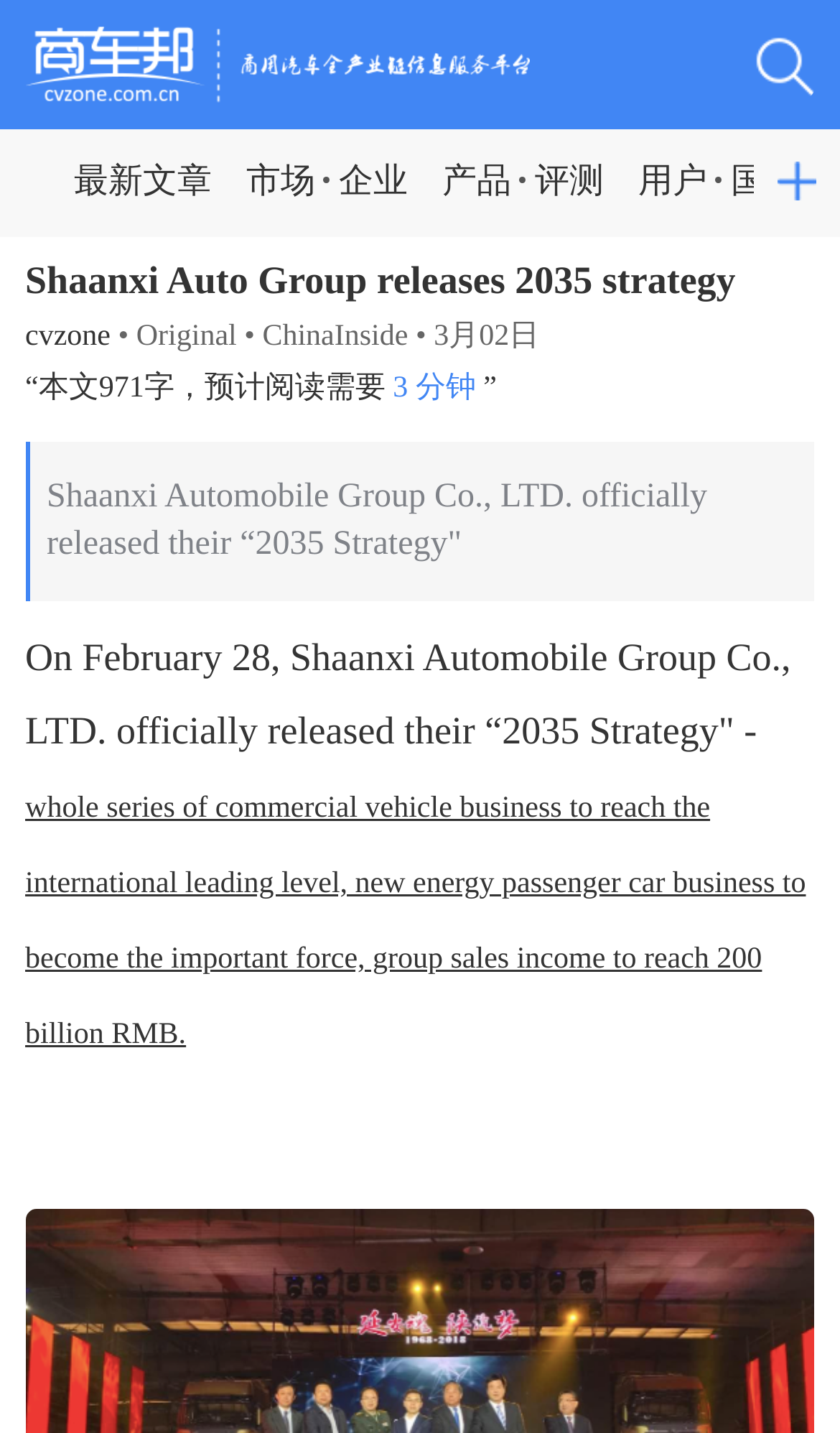Given the element description "parent_node: 最新文章" in the screenshot, predict the bounding box coordinates of that UI element.

[0.897, 0.09, 1.0, 0.165]